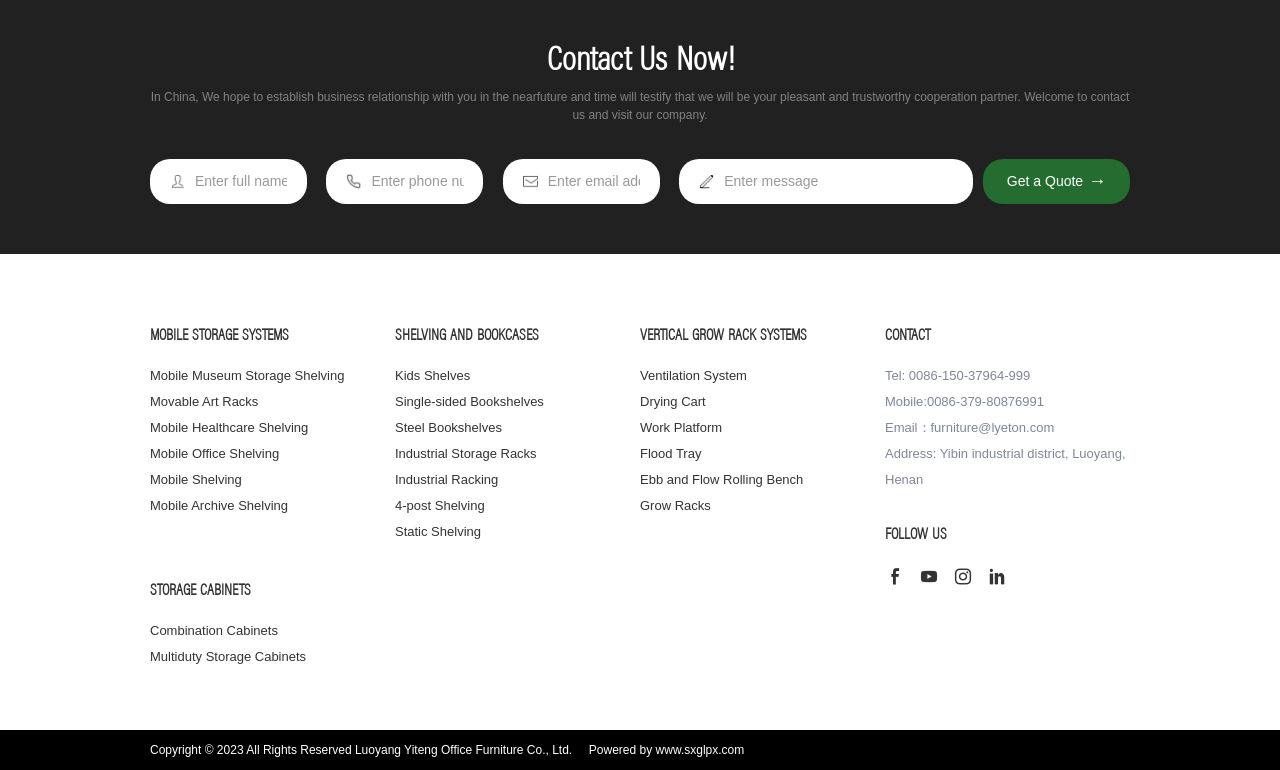Reply to the question with a single word or phrase:
What type of shelving systems does the company offer?

Mobile Storage Systems